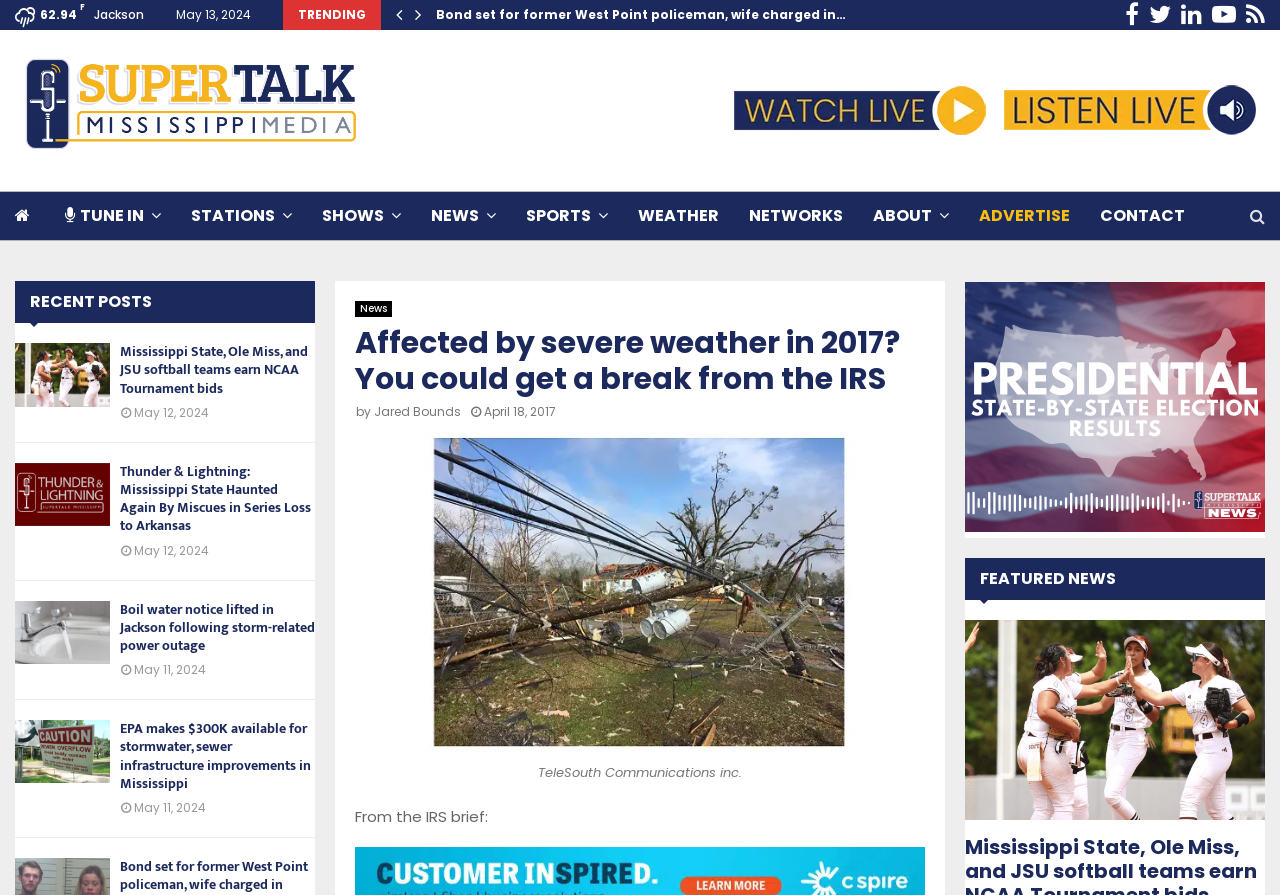Using a single word or phrase, answer the following question: 
What is the category of the article 'Thunder & Lightning: Mississippi State Haunted Again By Miscues in Series Loss to Arkansas'?

Sports